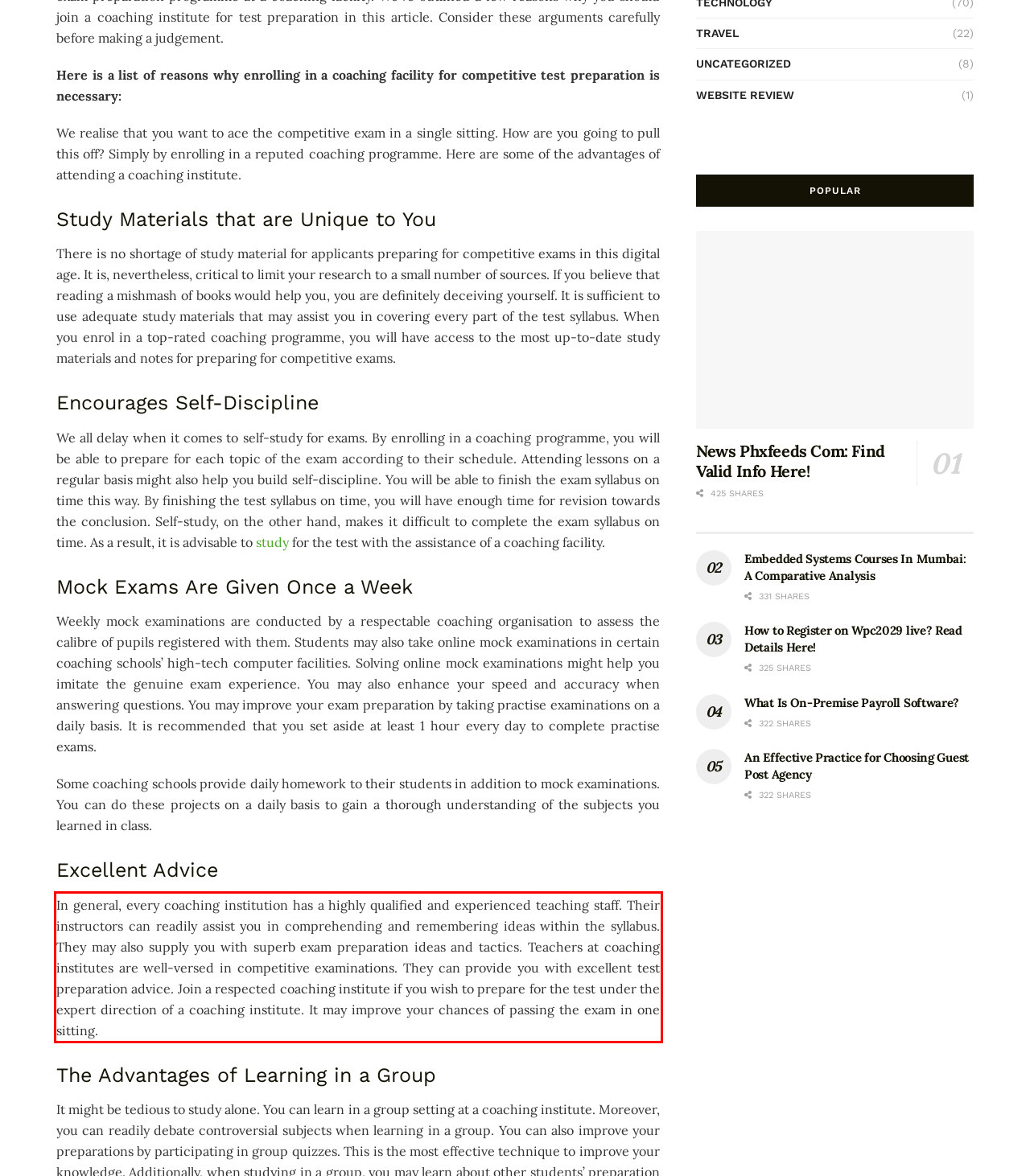Analyze the red bounding box in the provided webpage screenshot and generate the text content contained within.

In general, every coaching institution has a highly qualified and experienced teaching staff. Their instructors can readily assist you in comprehending and remembering ideas within the syllabus. They may also supply you with superb exam preparation ideas and tactics. Teachers at coaching institutes are well-versed in competitive examinations. They can provide you with excellent test preparation advice. Join a respected coaching institute if you wish to prepare for the test under the expert direction of a coaching institute. It may improve your chances of passing the exam in one sitting.